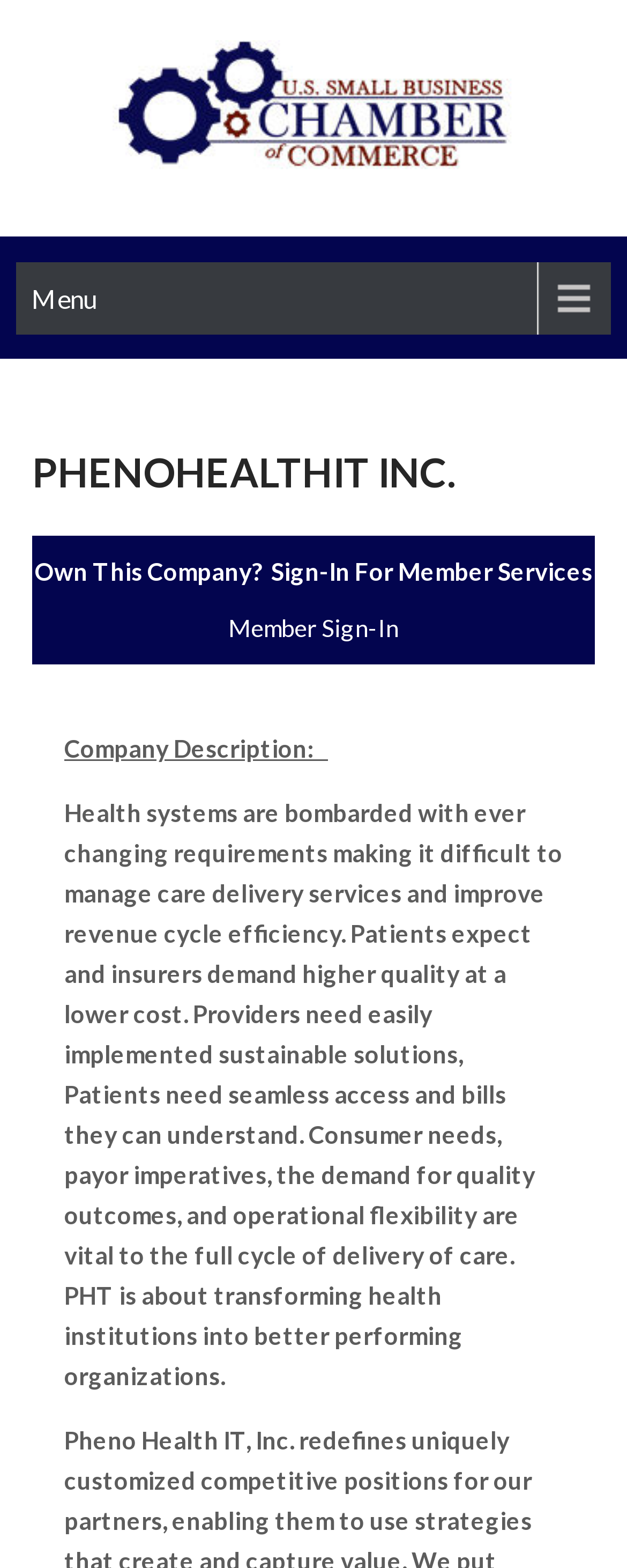Describe the entire webpage, focusing on both content and design.

The webpage is about PhenoHealthIT Inc., a company that provides solutions for health systems. At the top of the page, there is a logo image and a link on the left side, taking up about 64% of the page width. Below the logo, there is a menu link that spans almost the entire page width.

The main content of the page is divided into sections. The first section has a heading "PHENOHEALTHIT INC." in a prominent font size. Below this heading, there is a text "Own This Company?  Sign-In For Member Services" followed by a "Member Sign-In" link.

The next section is a company description, which is divided into two parts. The first part is a heading "Company Description:" and the second part is a lengthy paragraph that describes the challenges faced by health systems and how PhenoHealthIT Inc. provides solutions to transform health institutions into better-performing organizations. This paragraph is positioned below the "Member Sign-In" link and takes up about 80% of the page width.